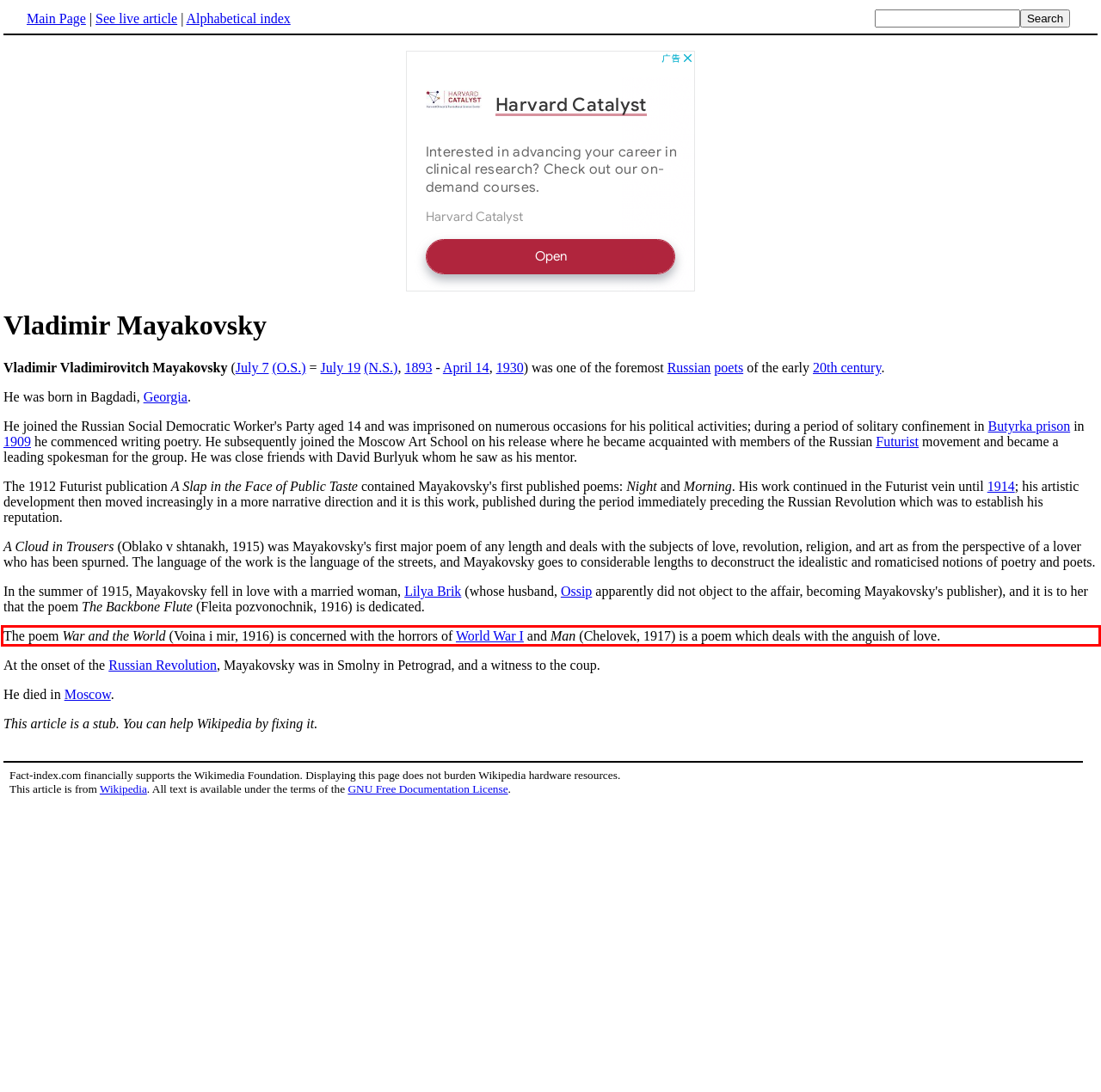The screenshot provided shows a webpage with a red bounding box. Apply OCR to the text within this red bounding box and provide the extracted content.

The poem War and the World (Voina i mir, 1916) is concerned with the horrors of World War I and Man (Chelovek, 1917) is a poem which deals with the anguish of love.